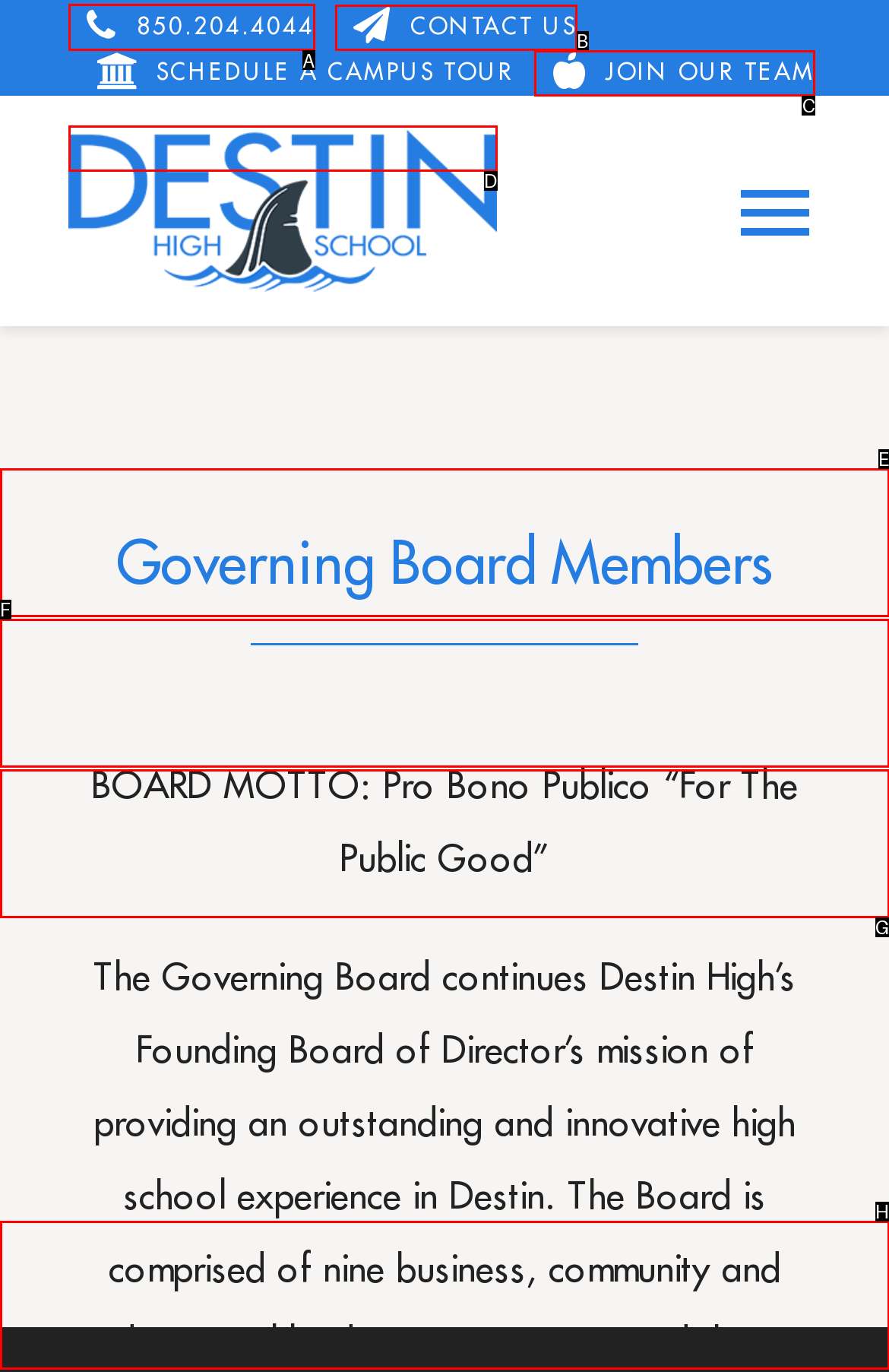From the available options, which lettered element should I click to complete this task: Call the phone number?

A